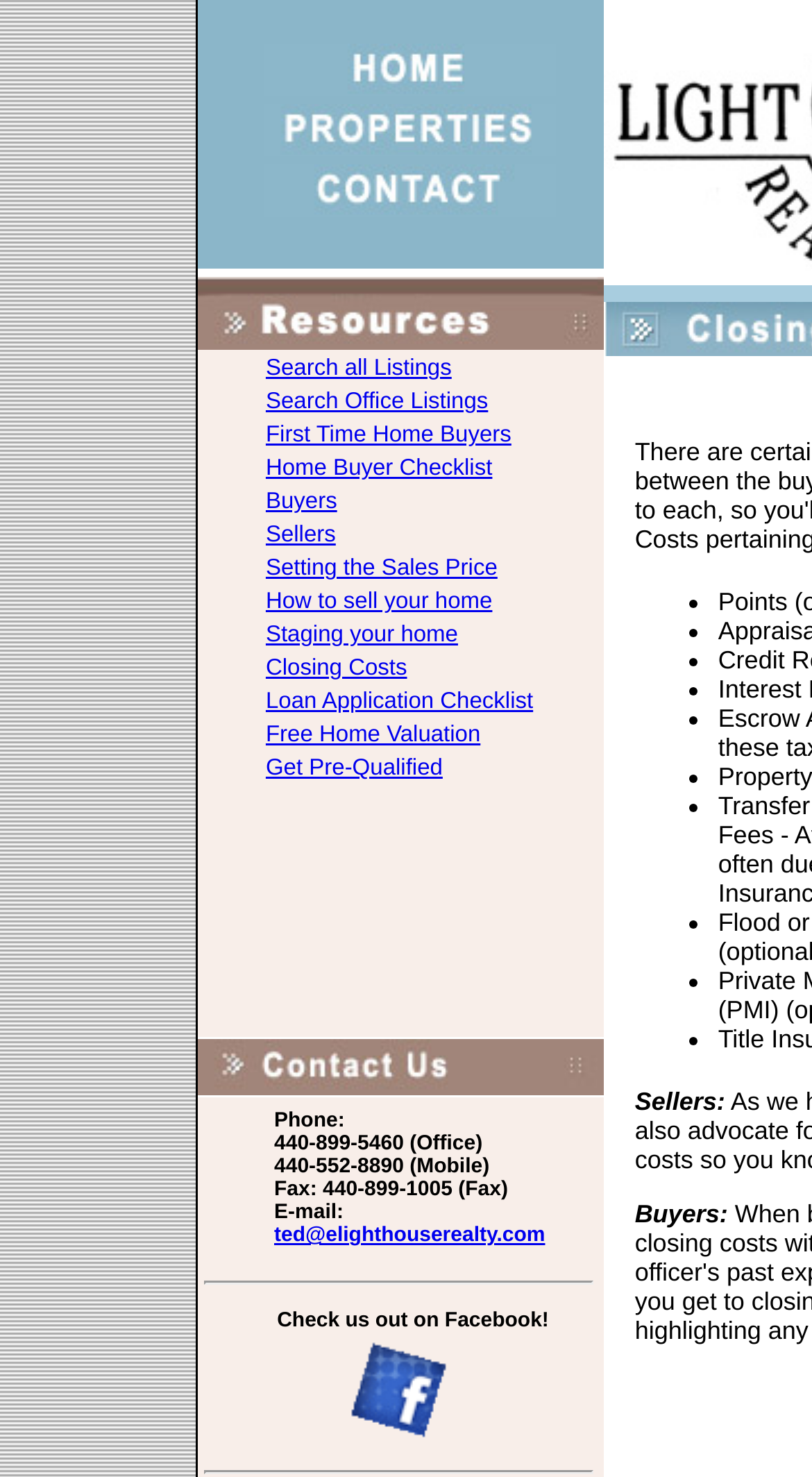Locate the bounding box coordinates of the region to be clicked to comply with the following instruction: "Click on Setting the Sales Price". The coordinates must be four float numbers between 0 and 1, in the form [left, top, right, bottom].

[0.327, 0.376, 0.613, 0.393]